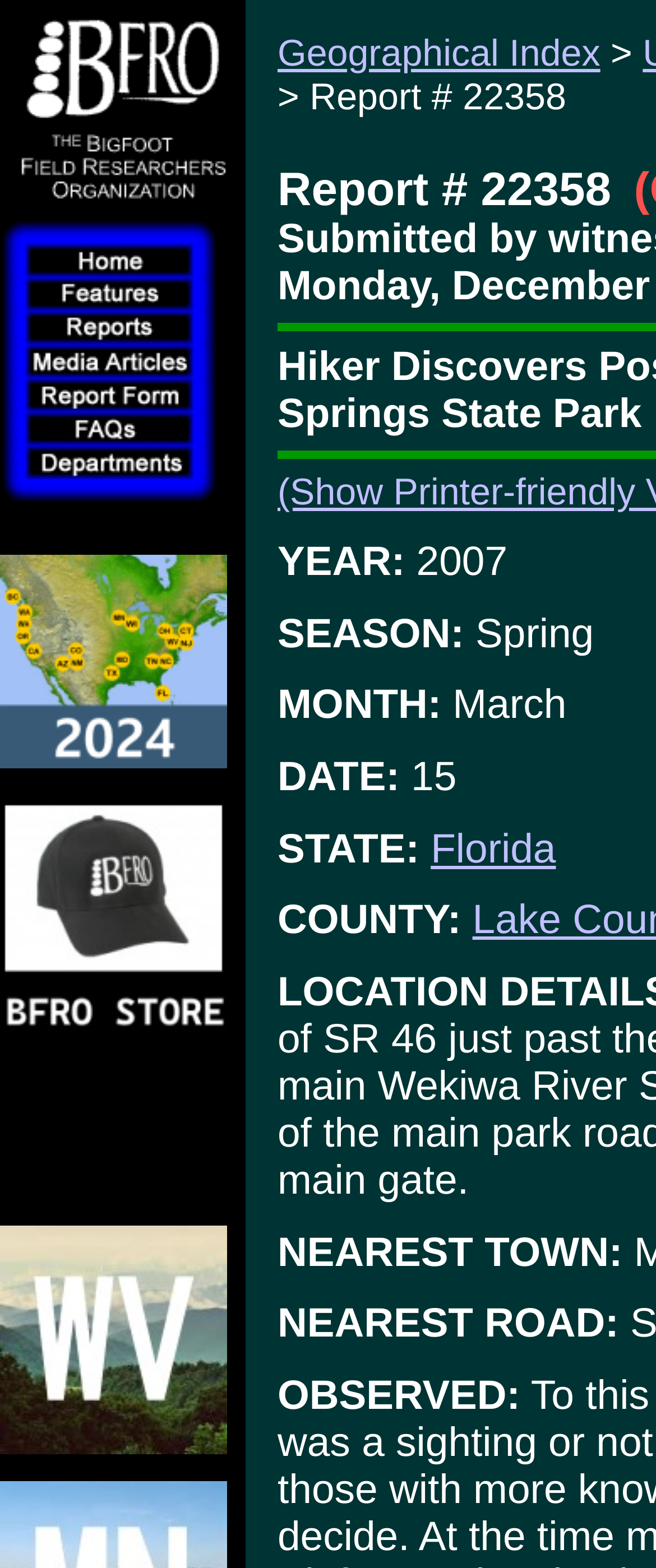Identify the bounding box coordinates of the section to be clicked to complete the task described by the following instruction: "Click the link to Florida". The coordinates should be four float numbers between 0 and 1, formatted as [left, top, right, bottom].

[0.657, 0.527, 0.847, 0.556]